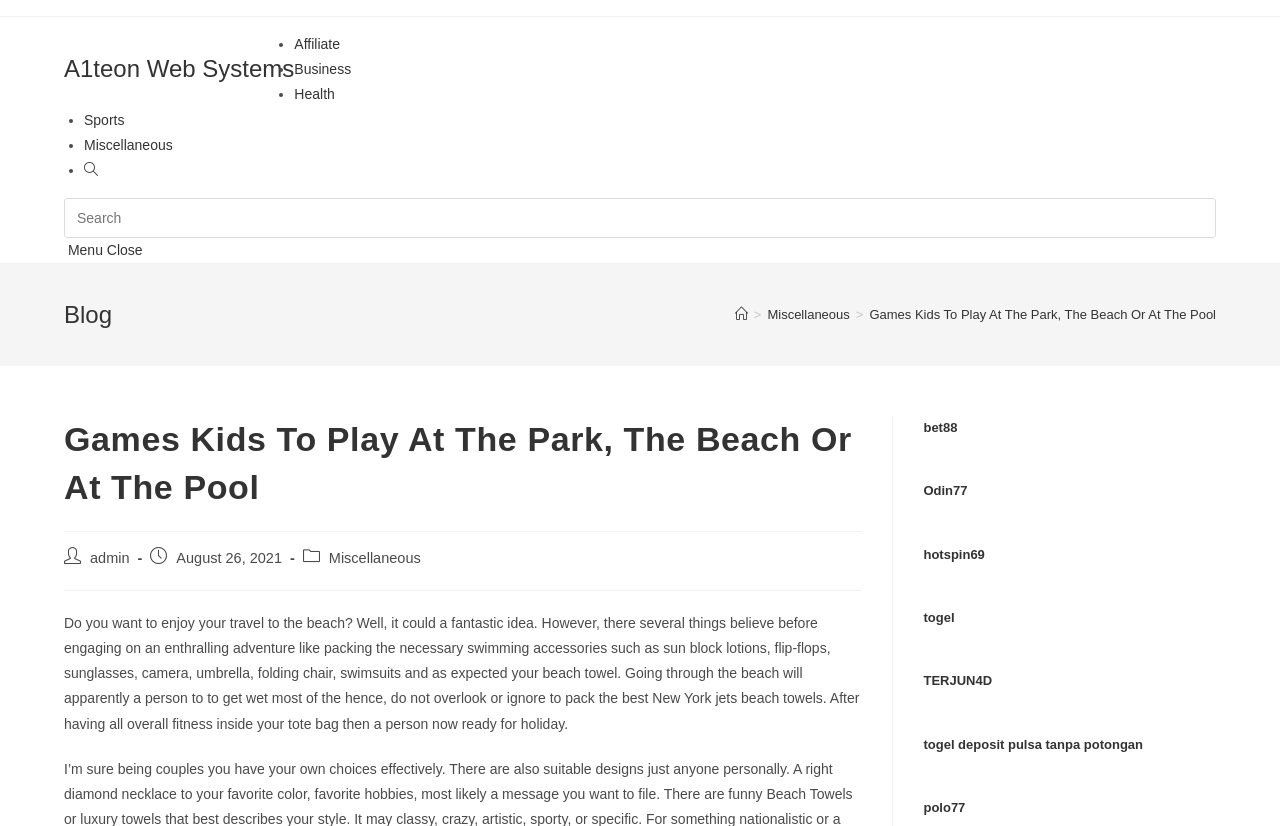Bounding box coordinates are specified in the format (top-left x, top-left y, bottom-right x, bottom-right y). All values are floating point numbers bounded between 0 and 1. Please provide the bounding box coordinate of the region this sentence describes: A1teon Web Systems

[0.05, 0.067, 0.23, 0.1]